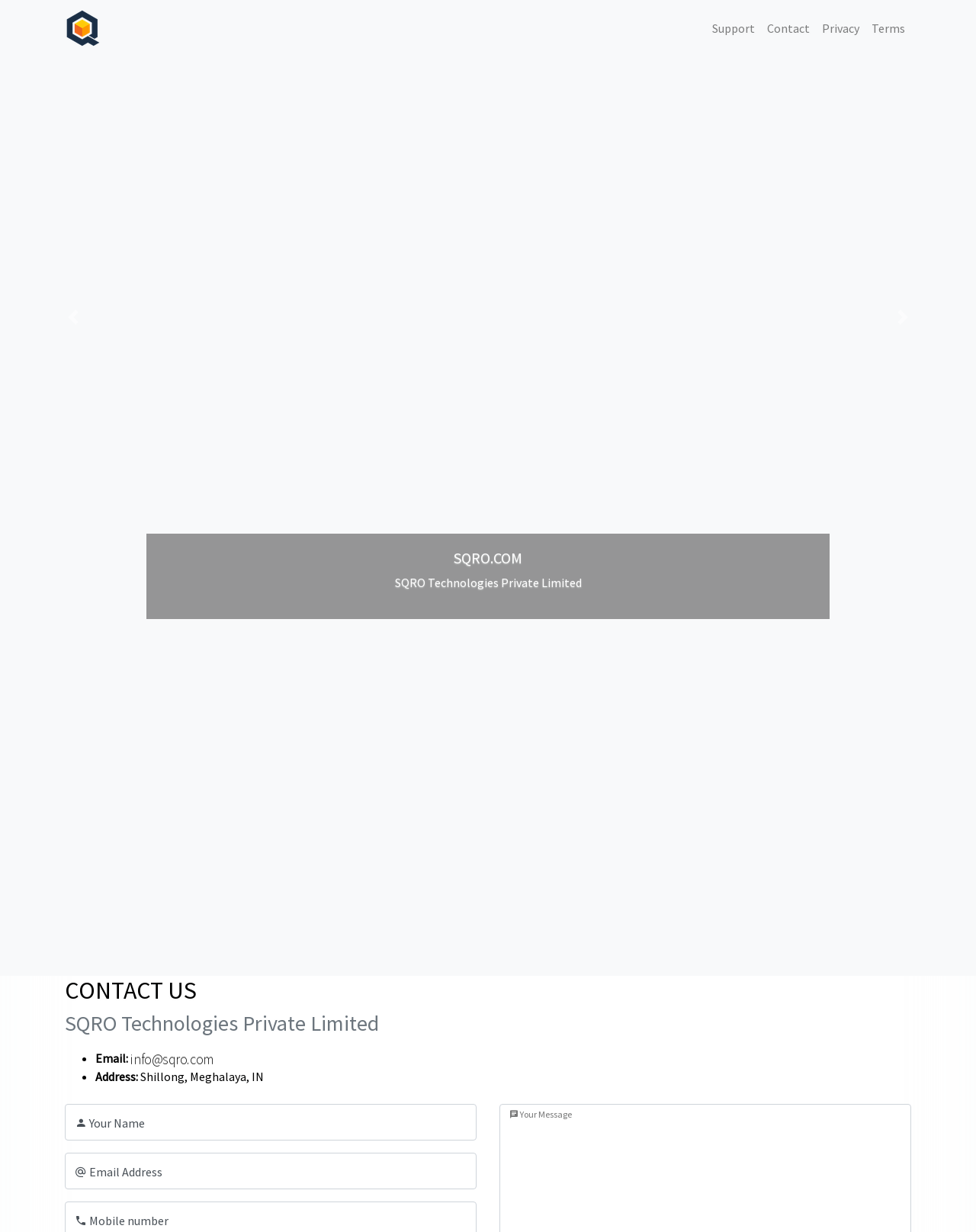Determine the bounding box coordinates of the section to be clicked to follow the instruction: "Enter your name". The coordinates should be given as four float numbers between 0 and 1, formatted as [left, top, right, bottom].

[0.066, 0.896, 0.488, 0.926]